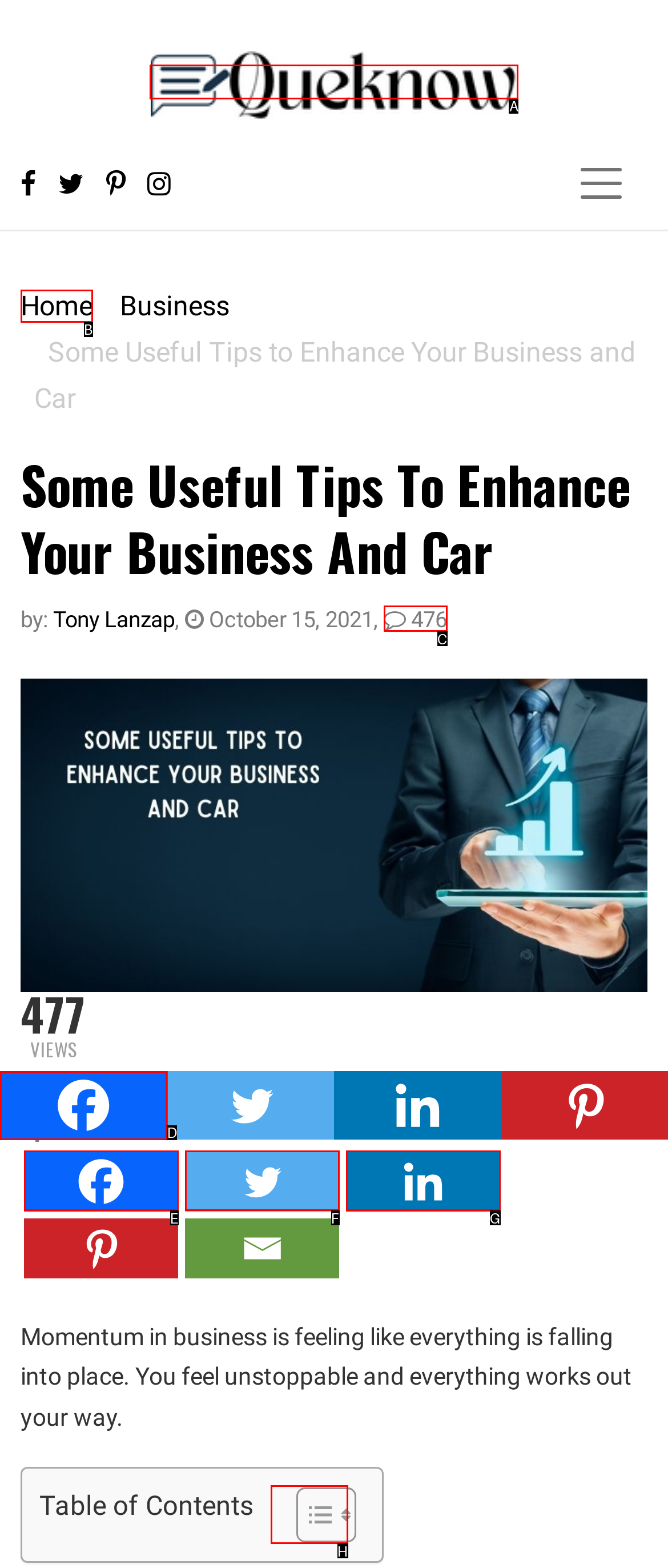From the given options, choose the HTML element that aligns with the description: Toggle. Respond with the letter of the selected element.

H